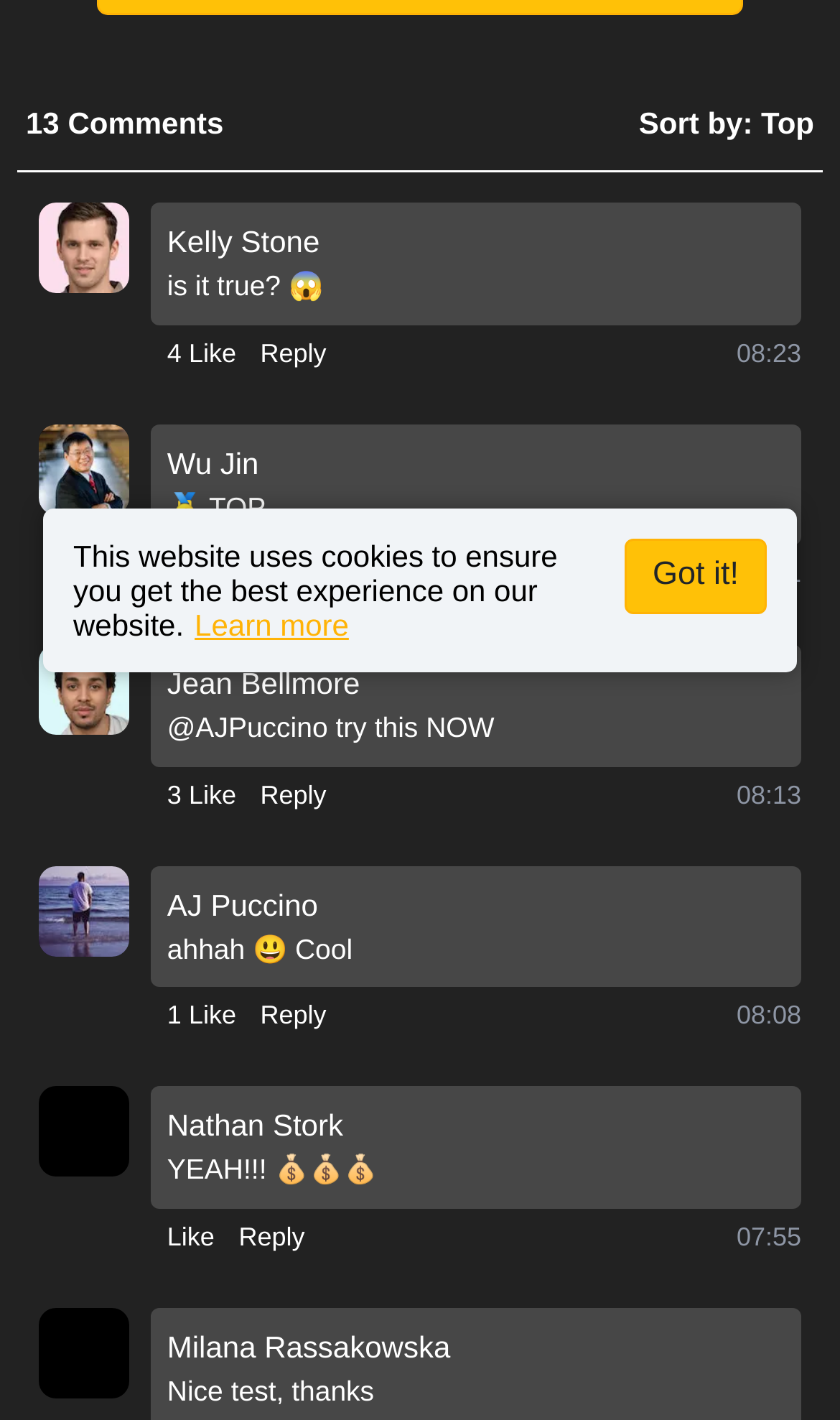Provide the bounding box coordinates of the HTML element described as: "Reply". The bounding box coordinates should be four float numbers between 0 and 1, i.e., [left, top, right, bottom].

[0.31, 0.235, 0.389, 0.262]